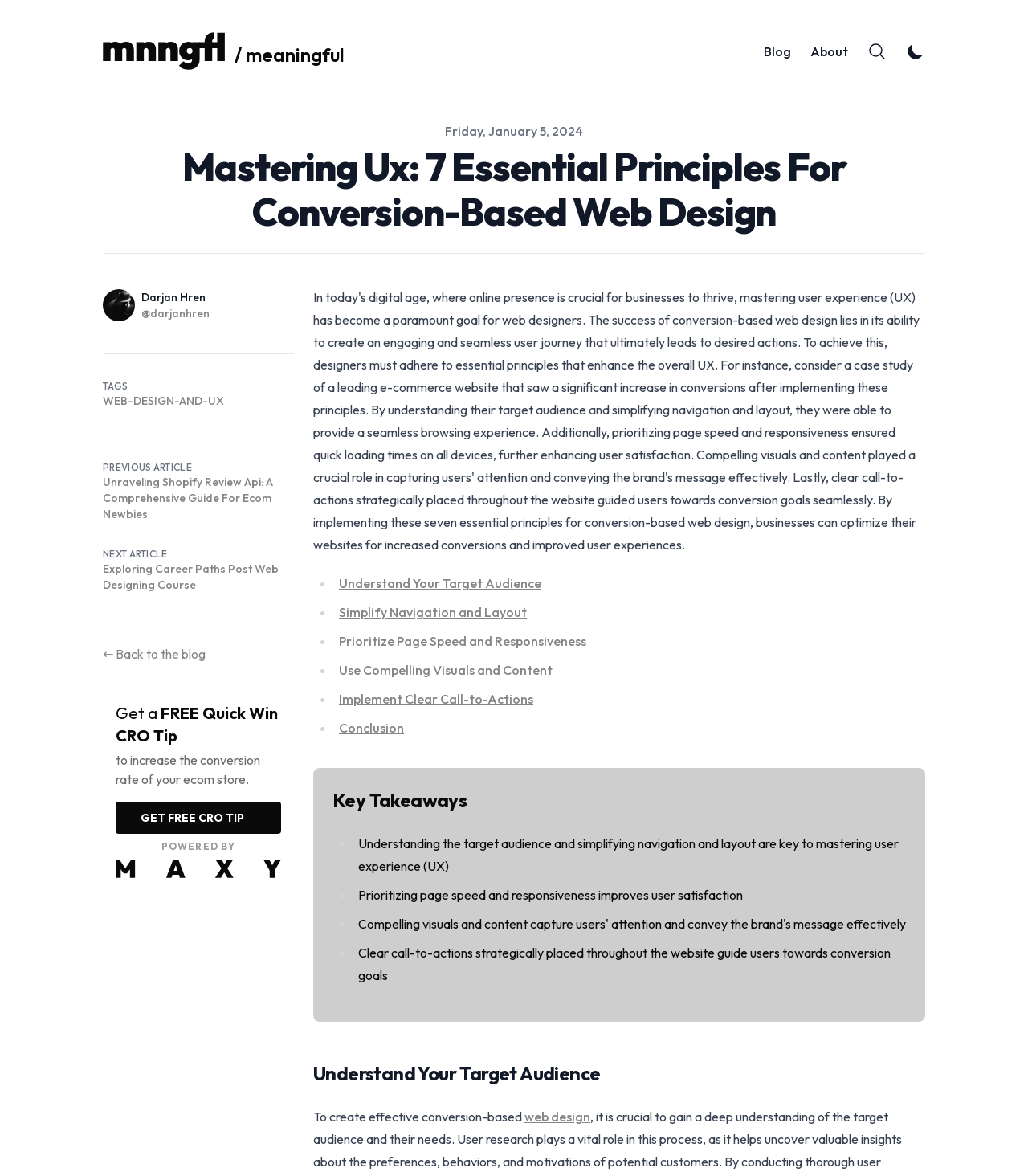Look at the image and answer the question in detail:
What is the seventh principle of mastering UX?

The seventh principle of mastering UX is 'Conclusion' which is mentioned in the list marker located at [0.311, 0.609, 0.316, 0.628] and the corresponding link is 'Conclusion'.